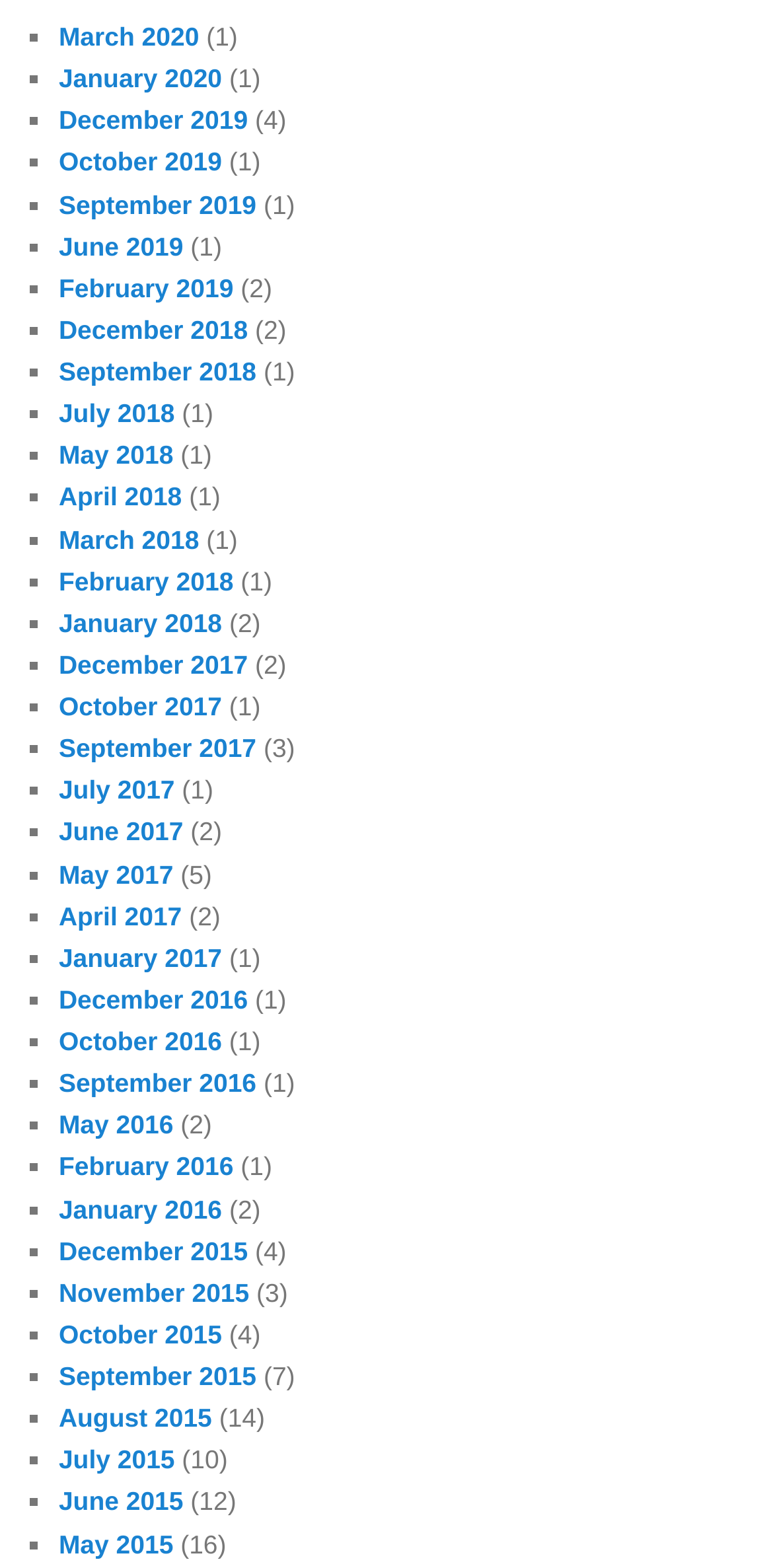Please specify the bounding box coordinates of the element that should be clicked to execute the given instruction: 'Click on March 2020'. Ensure the coordinates are four float numbers between 0 and 1, expressed as [left, top, right, bottom].

[0.076, 0.014, 0.258, 0.033]